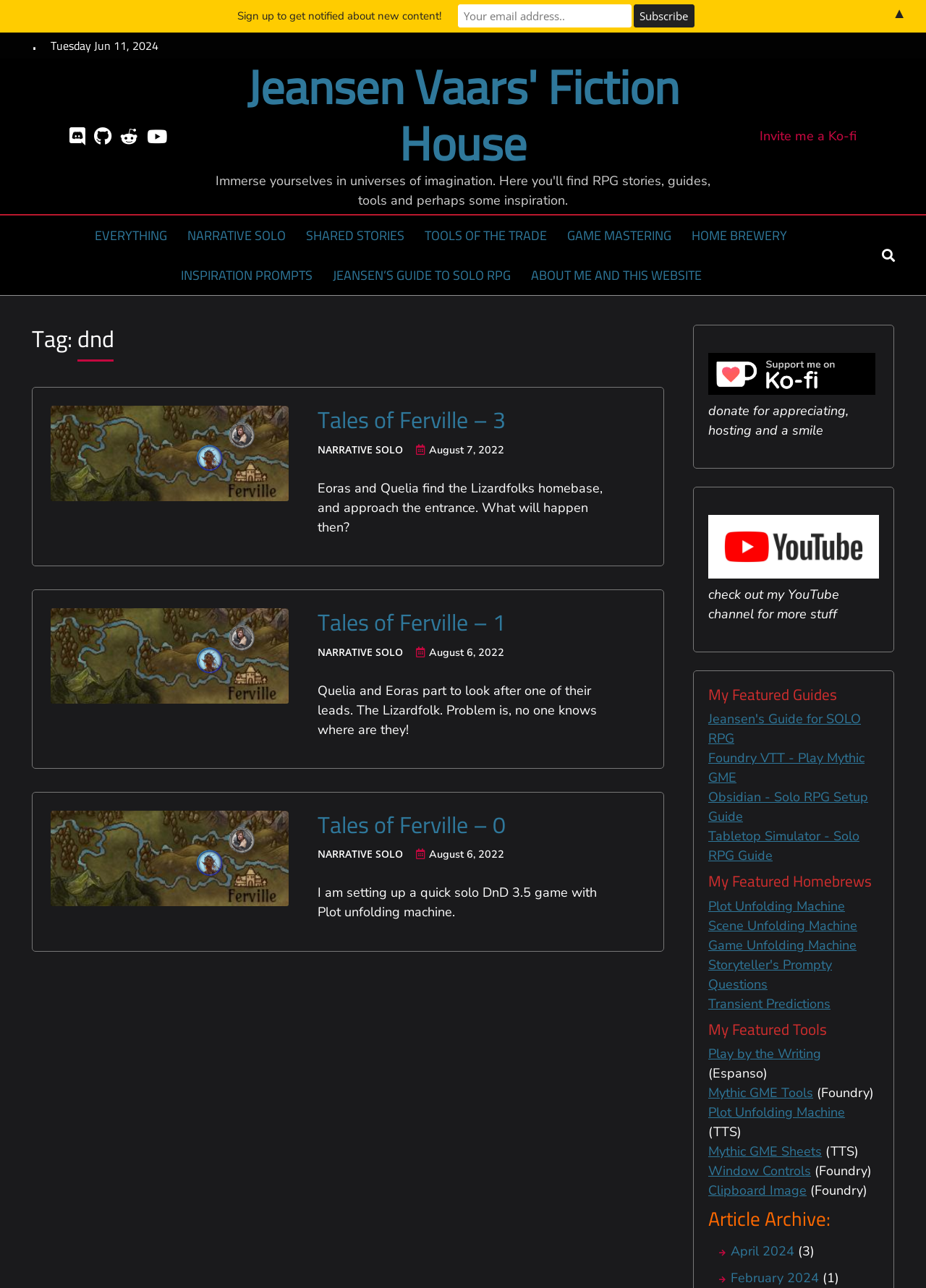Locate the bounding box of the user interface element based on this description: "Narrative Solo".

[0.343, 0.343, 0.44, 0.355]